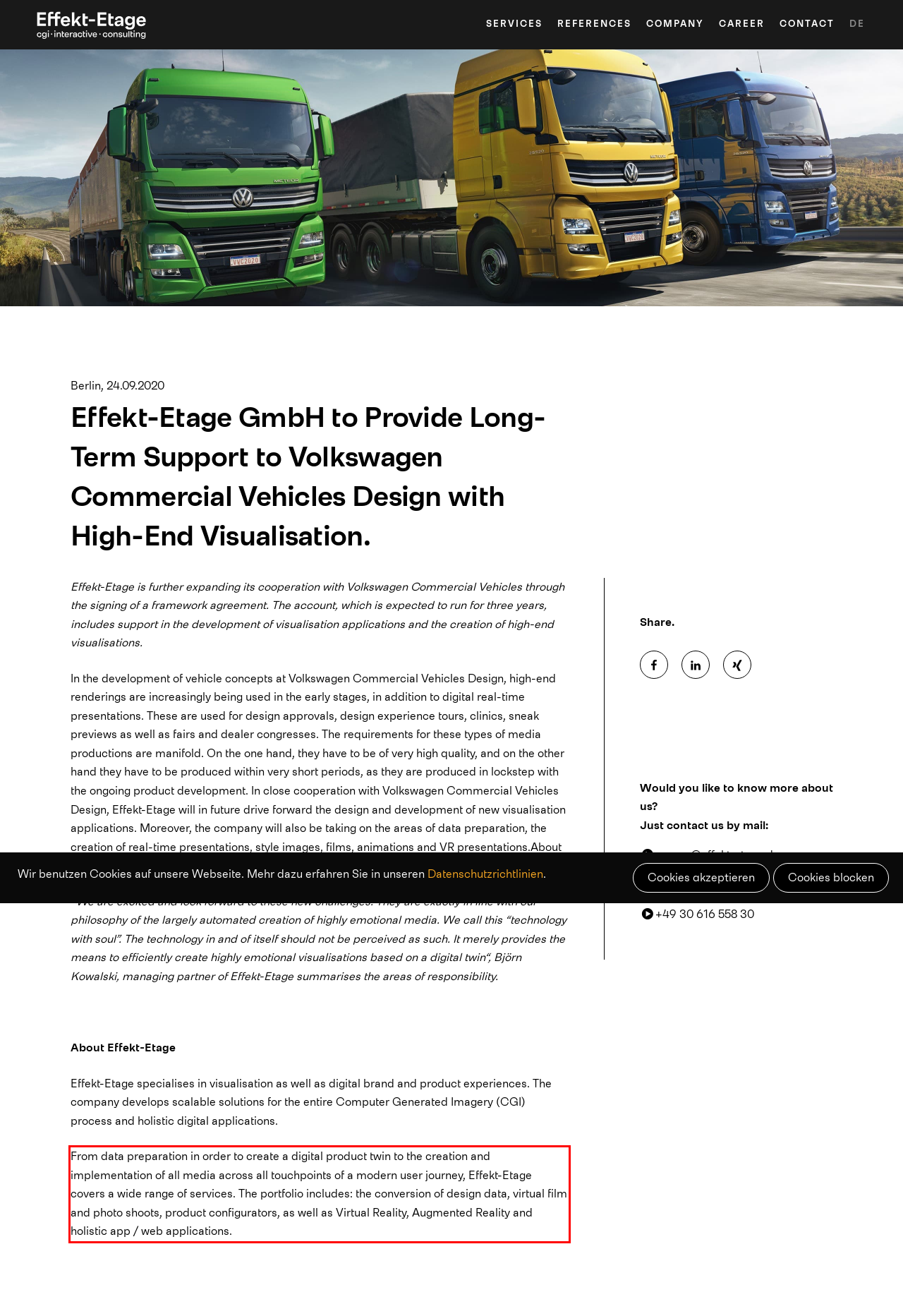Analyze the screenshot of the webpage that features a red bounding box and recognize the text content enclosed within this red bounding box.

From data preparation in order to create a digital product twin to the creation and implementation of all media across all touchpoints of a modern user journey, Effekt-Etage covers a wide range of services. The portfolio includes: the conversion of design data, virtual film and photo shoots, product configurators, as well as Virtual Reality, Augmented Reality and holistic app / web applications.